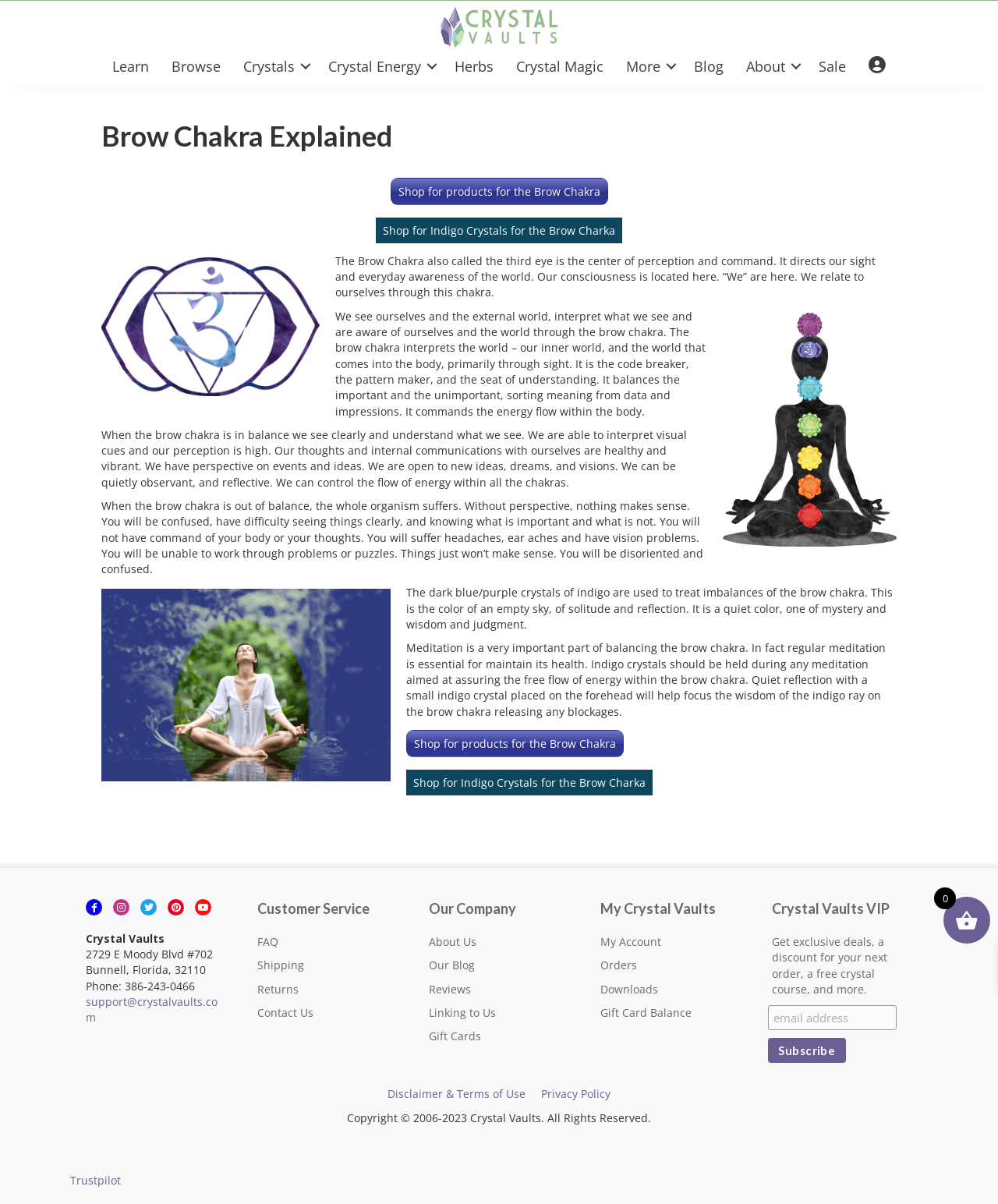Specify the bounding box coordinates of the element's region that should be clicked to achieve the following instruction: "Click on the 'My Account' link". The bounding box coordinates consist of four float numbers between 0 and 1, in the format [left, top, right, bottom].

[0.602, 0.776, 0.662, 0.788]